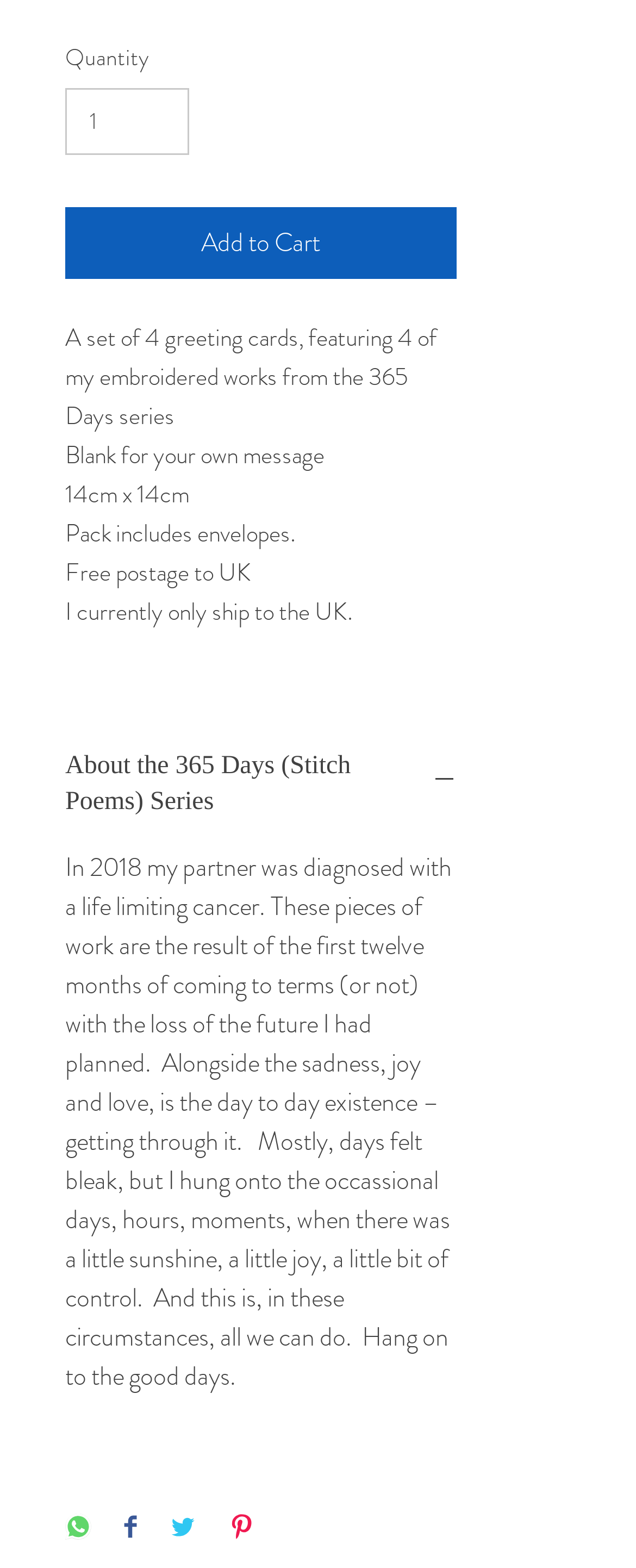What is the minimum quantity that can be added to cart?
Look at the image and respond with a one-word or short-phrase answer.

1